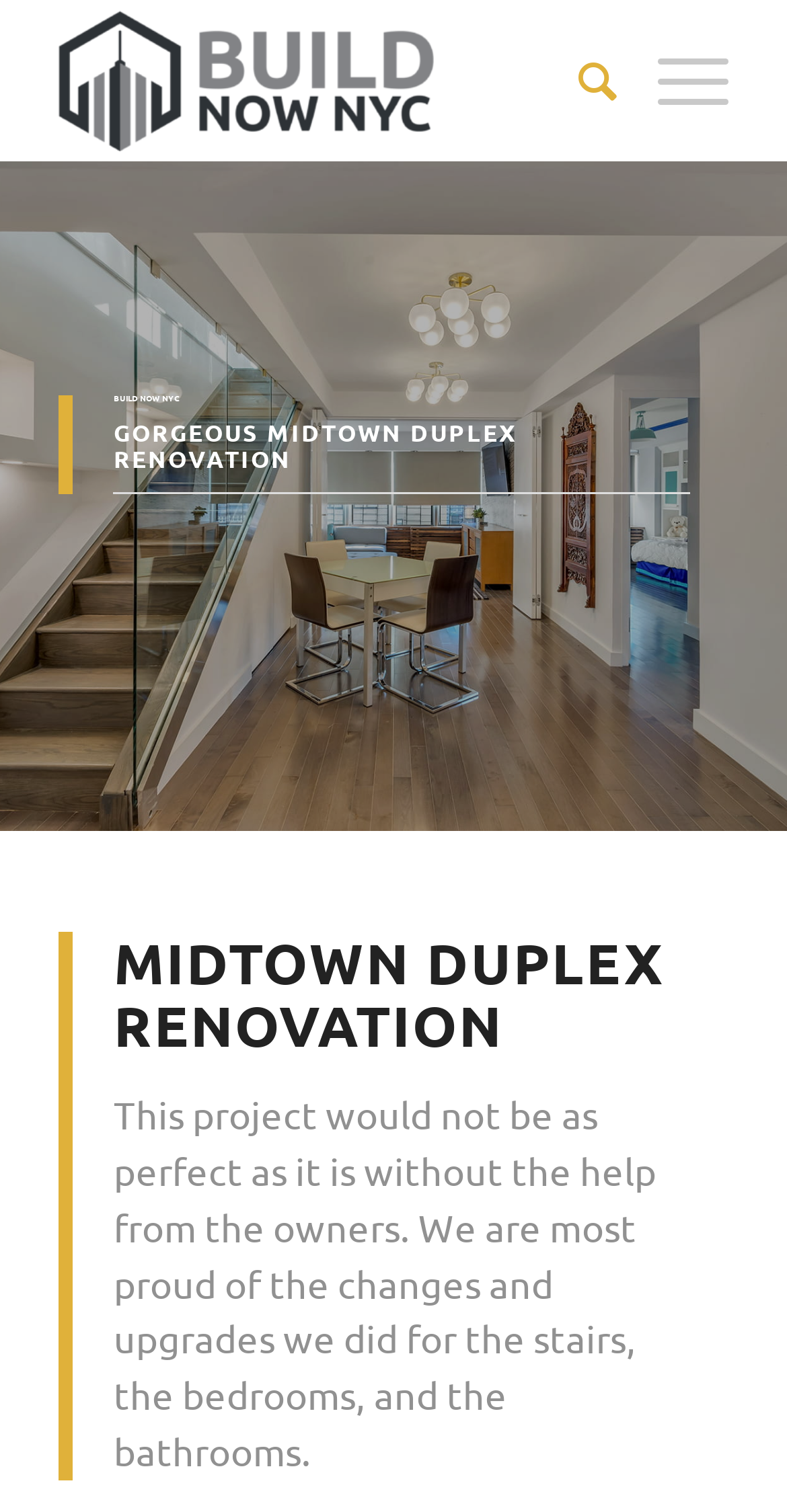What is the name of the company?
Answer the question in a detailed and comprehensive manner.

The company name can be found in the top-left corner of the webpage, where the logo is located. The logo is an image with the text 'Build Now NYC'.